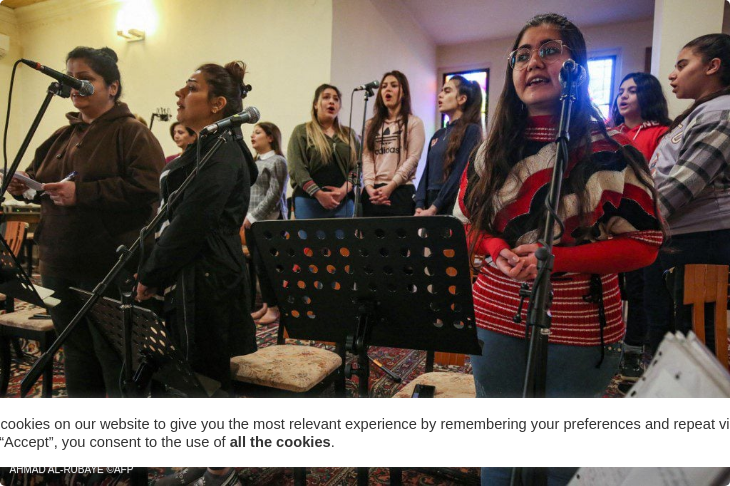Explain the image with as much detail as possible.

In this poignant image, members of a Christian choir are seen rehearsing at the Chaldean Catholic Church of St. Joseph in Baghdad, Iraq, on February 27, 2021. The ensemble, featuring women of various ages, stands together in a spiritually charged atmosphere, adorned in casual attire and captured mid-song. The foreground showcases music stands with sheets, while the warm glow of the church's interior adds to the intimate setting. This scene reflects the resilience of Iraq's minority communities amidst challenges. The photograph is credited to Ahmad Al-Rubaye and serves as a tribute to cultural and religious expression within the context of Iraq’s threatened minorities.